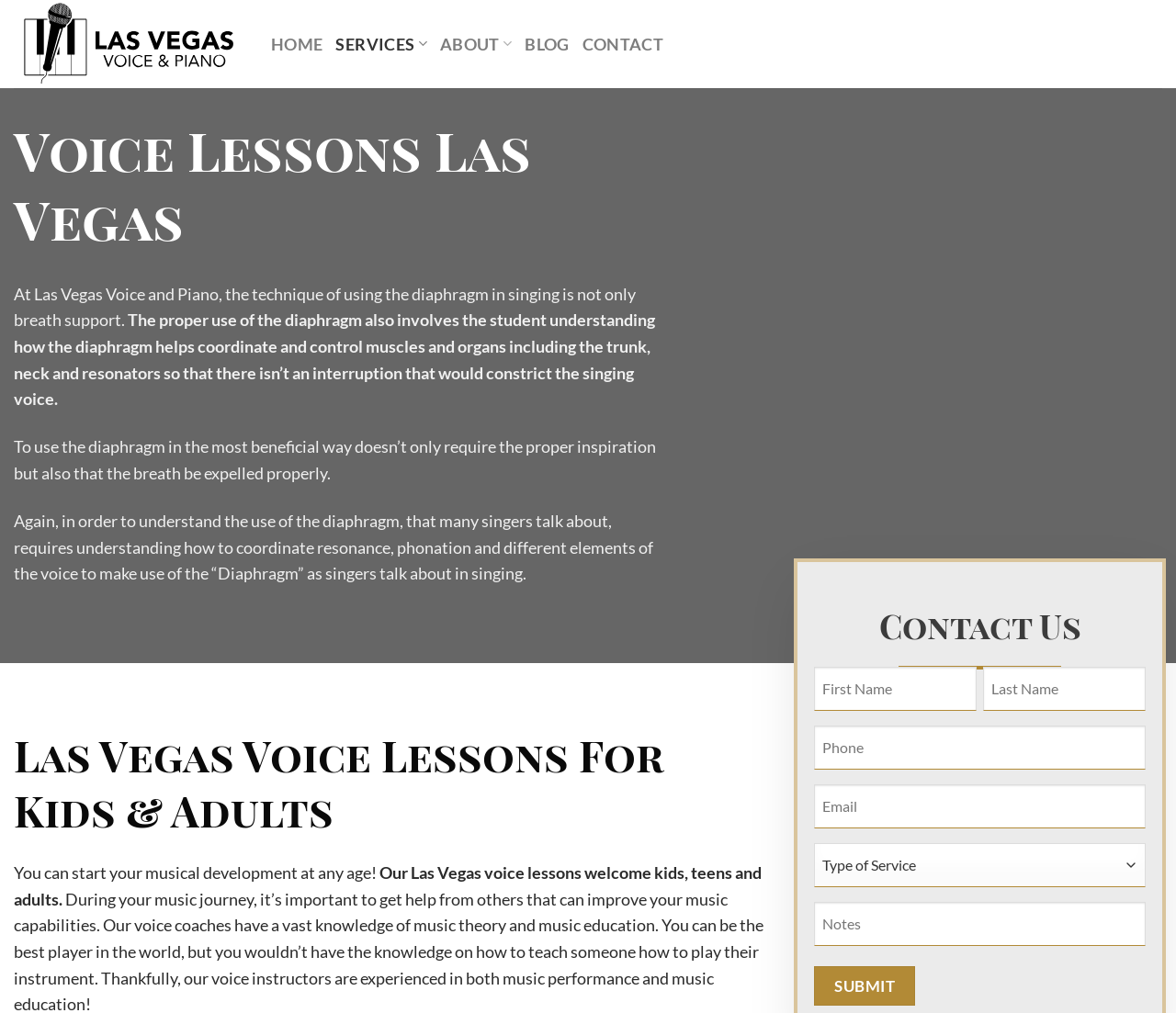Pinpoint the bounding box coordinates of the clickable area necessary to execute the following instruction: "Select a 'Type of Service'". The coordinates should be given as four float numbers between 0 and 1, namely [left, top, right, bottom].

[0.692, 0.832, 0.974, 0.876]